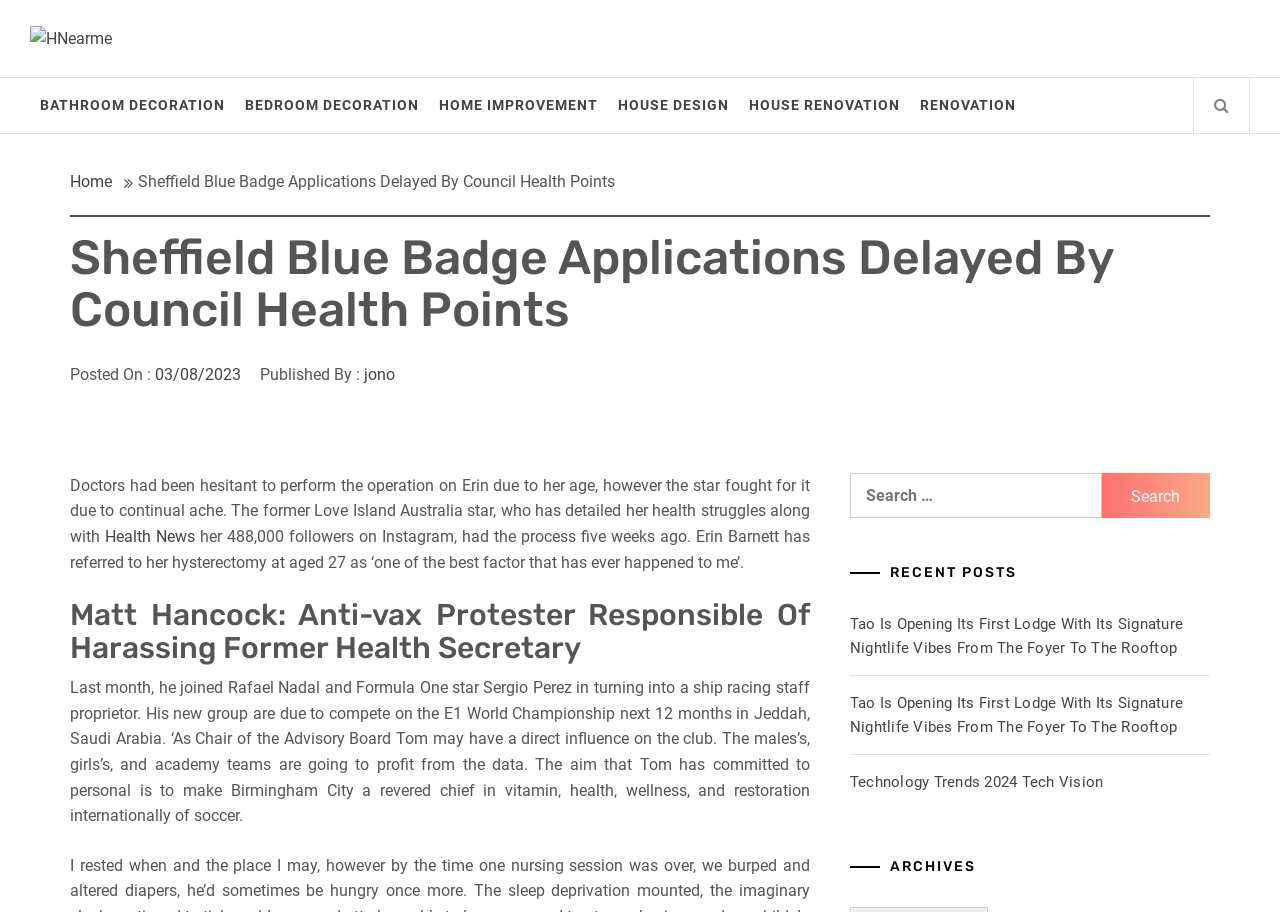Determine the bounding box coordinates of the area to click in order to meet this instruction: "Show sign names".

None